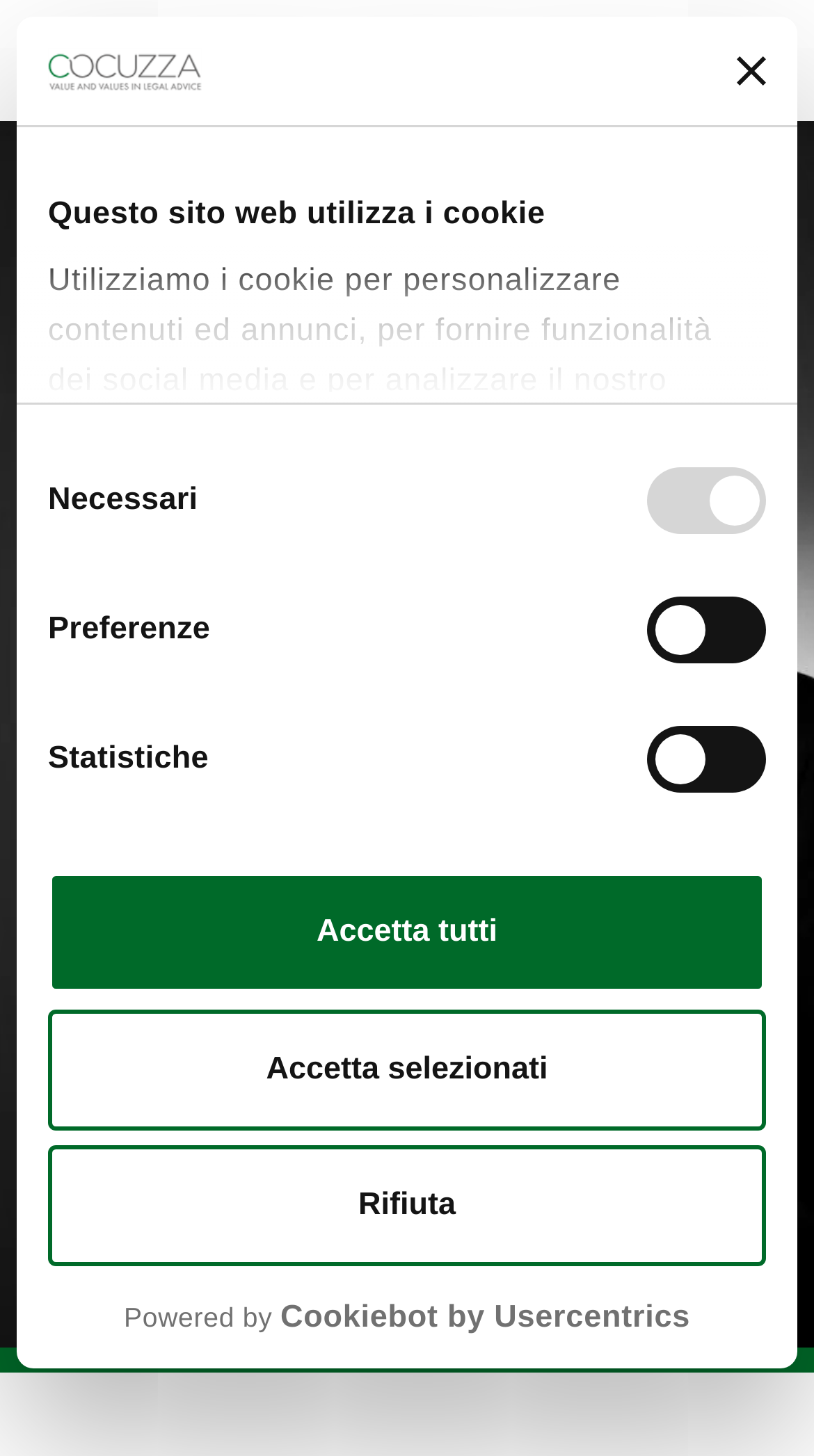Please identify the bounding box coordinates of the element that needs to be clicked to execute the following command: "Go to Cocuzza's homepage". Provide the bounding box using four float numbers between 0 and 1, formatted as [left, top, right, bottom].

[0.072, 0.011, 0.4, 0.072]